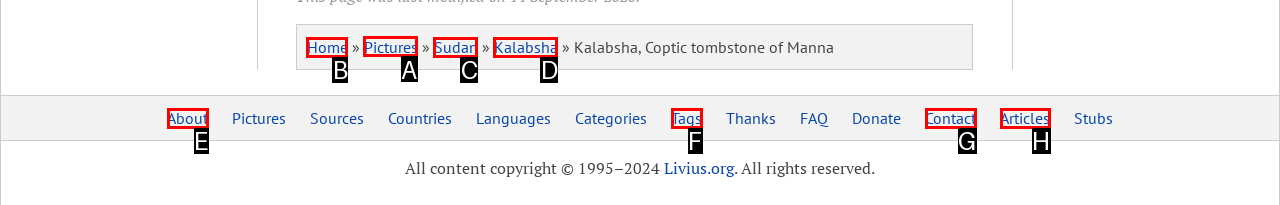From the given choices, which option should you click to complete this task: view pictures? Answer with the letter of the correct option.

A